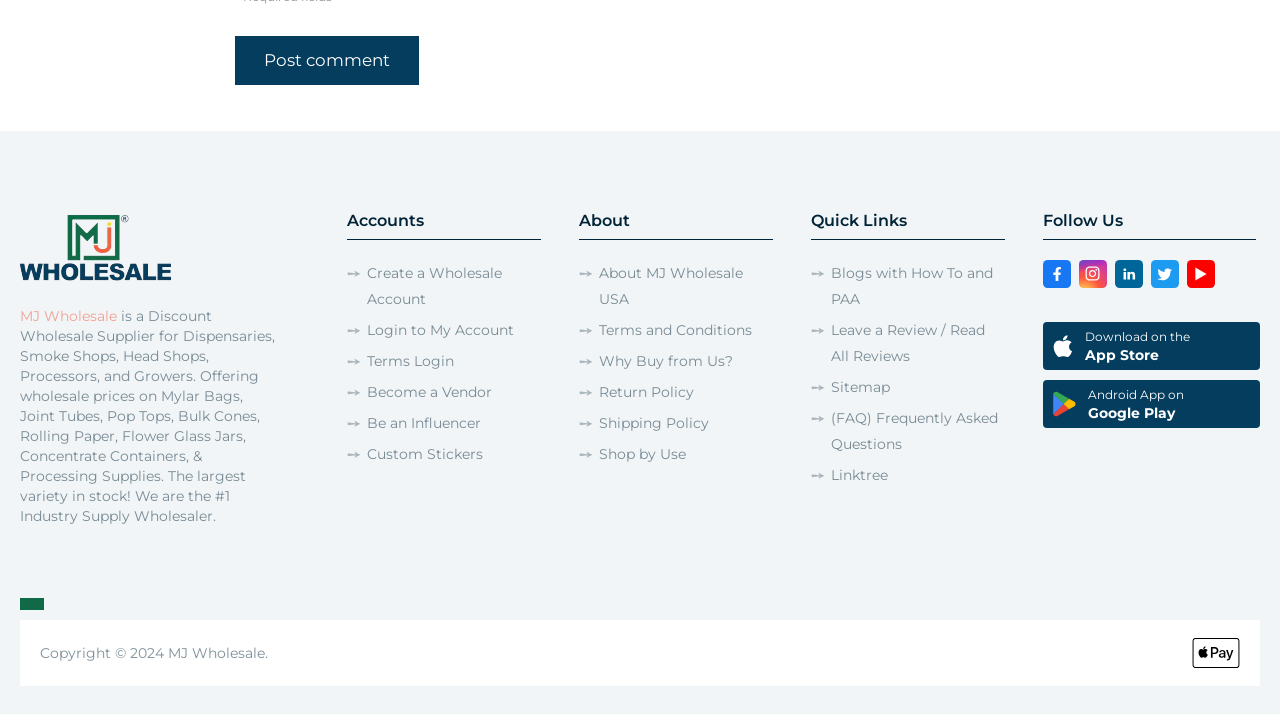Please identify the bounding box coordinates of the element on the webpage that should be clicked to follow this instruction: "Follow MJ Wholesale on Facebook". The bounding box coordinates should be given as four float numbers between 0 and 1, formatted as [left, top, right, bottom].

[0.815, 0.365, 0.837, 0.404]